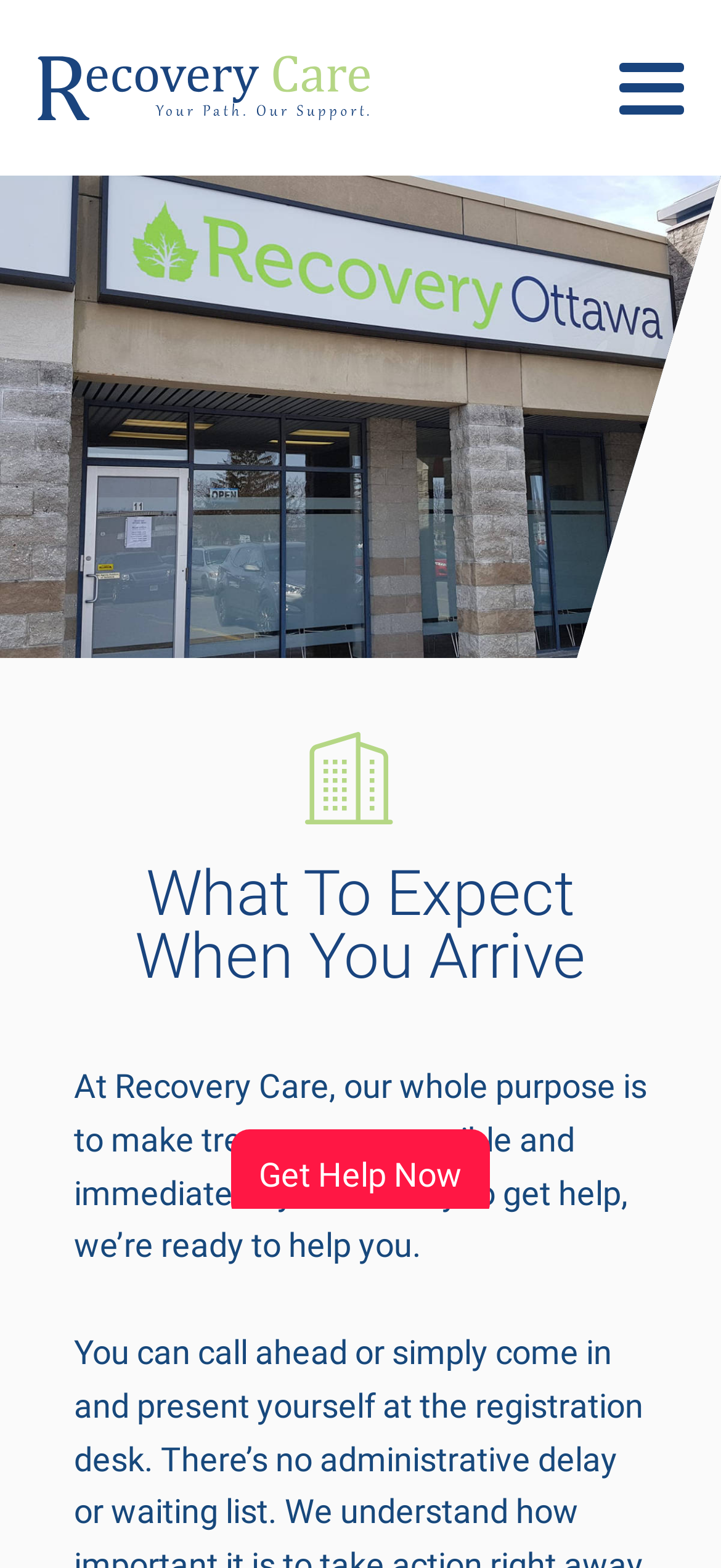Please extract the title of the webpage.

What To Expect When You Arrive